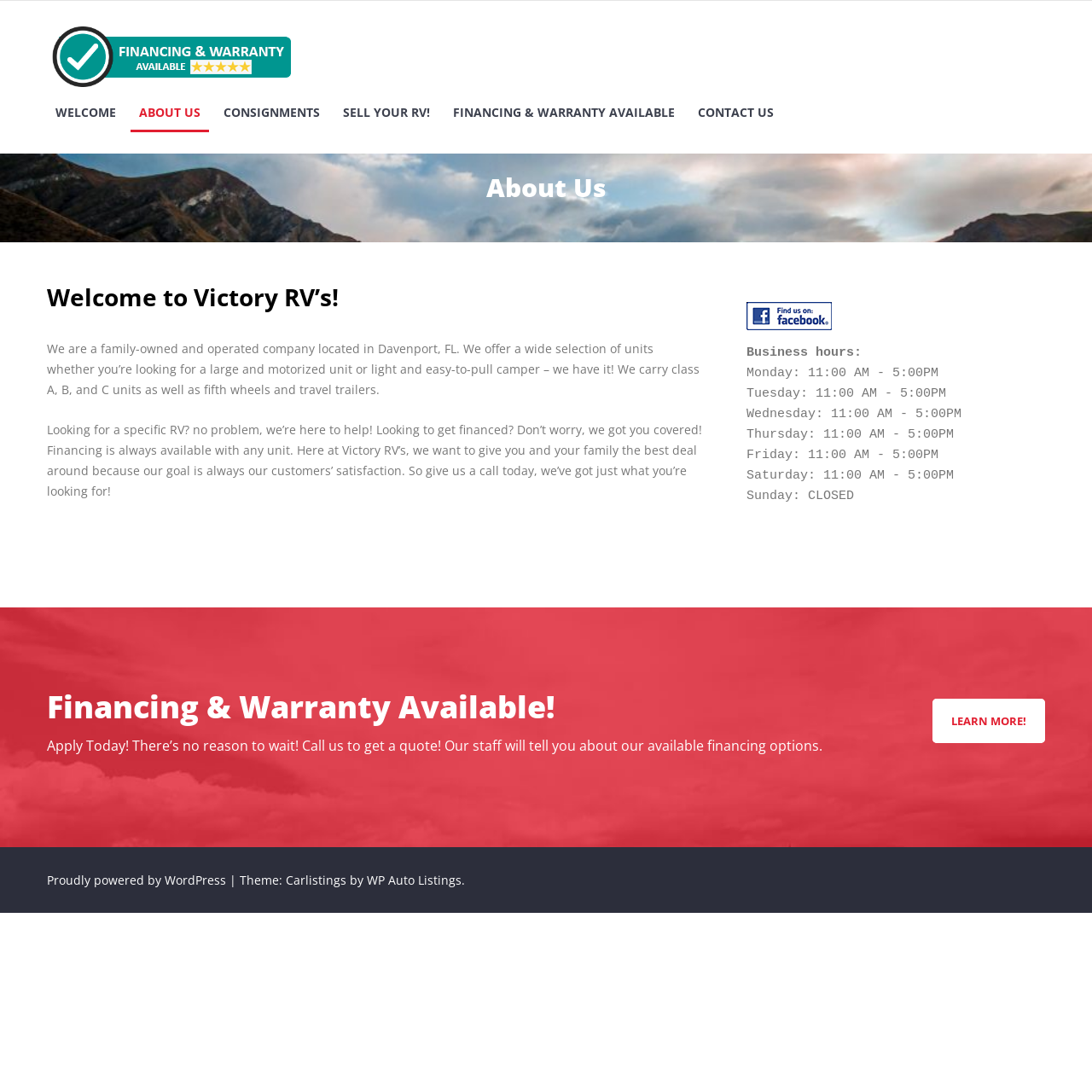Identify the bounding box of the UI component described as: "Proudly powered by WordPress".

[0.043, 0.798, 0.21, 0.813]